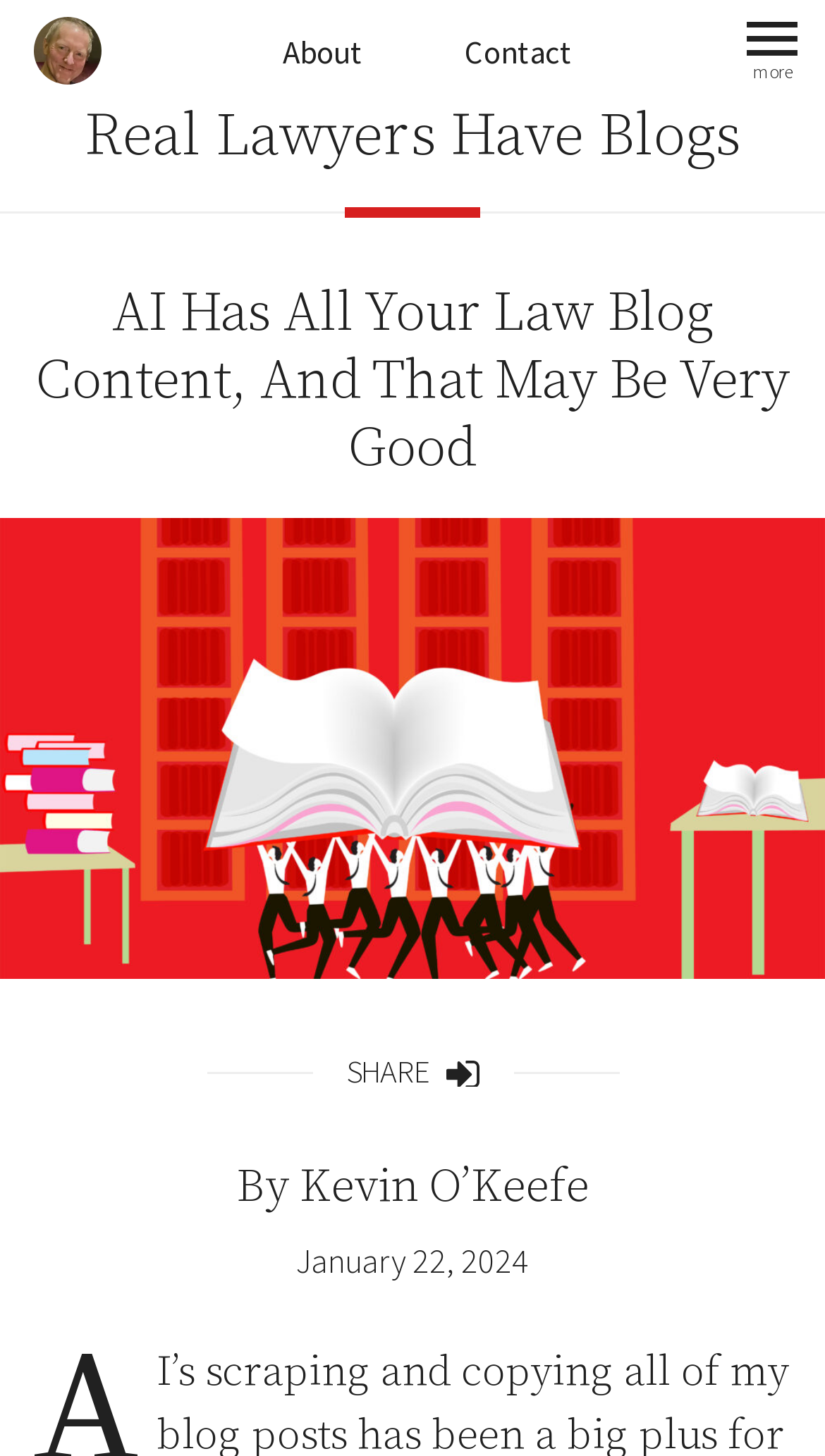Reply to the question with a single word or phrase:
How many links are in the top navigation menu?

3